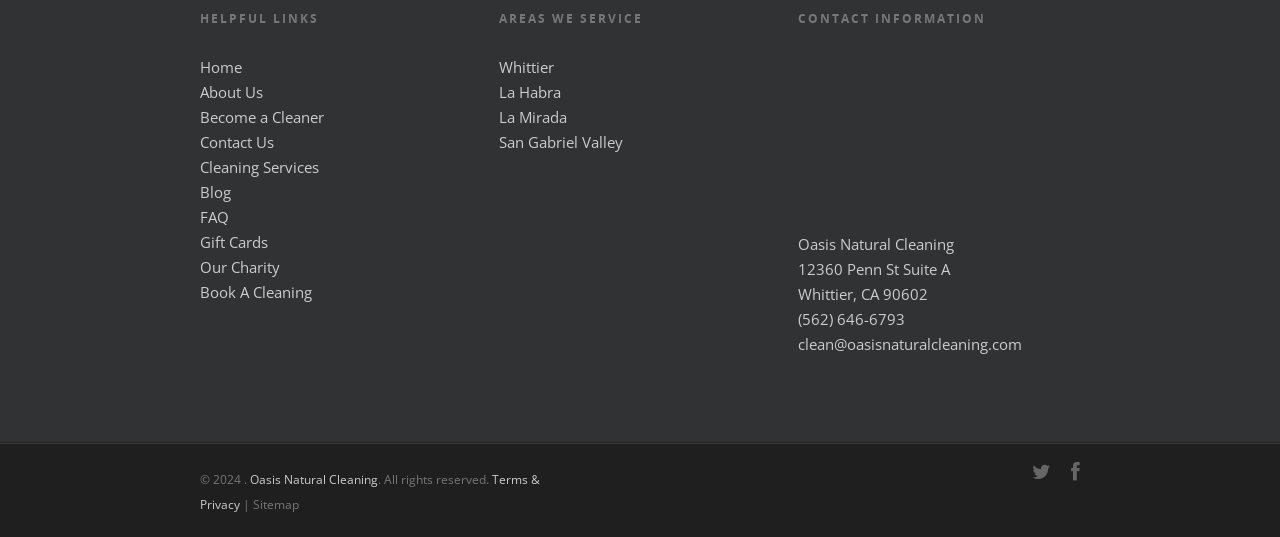Please determine the bounding box of the UI element that matches this description: Cleaning Services. The coordinates should be given as (top-left x, top-left y, bottom-right x, bottom-right y), with all values between 0 and 1.

[0.156, 0.292, 0.249, 0.33]